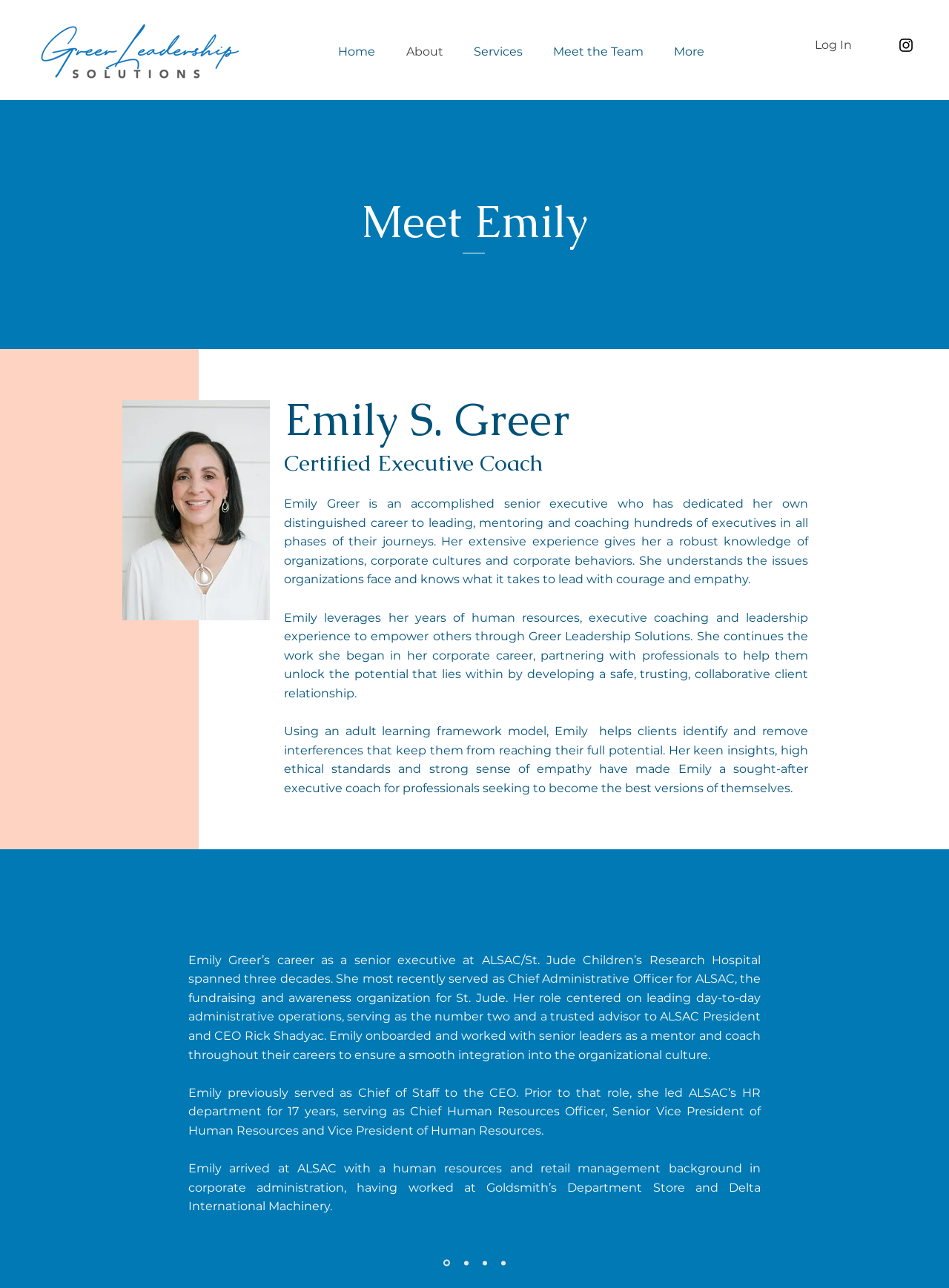How many links are in the navigation menu?
Ensure your answer is thorough and detailed.

The navigation menu has links to 'Home', 'About', 'Services', 'Meet the Team', and 'More', which makes a total of 5 links.